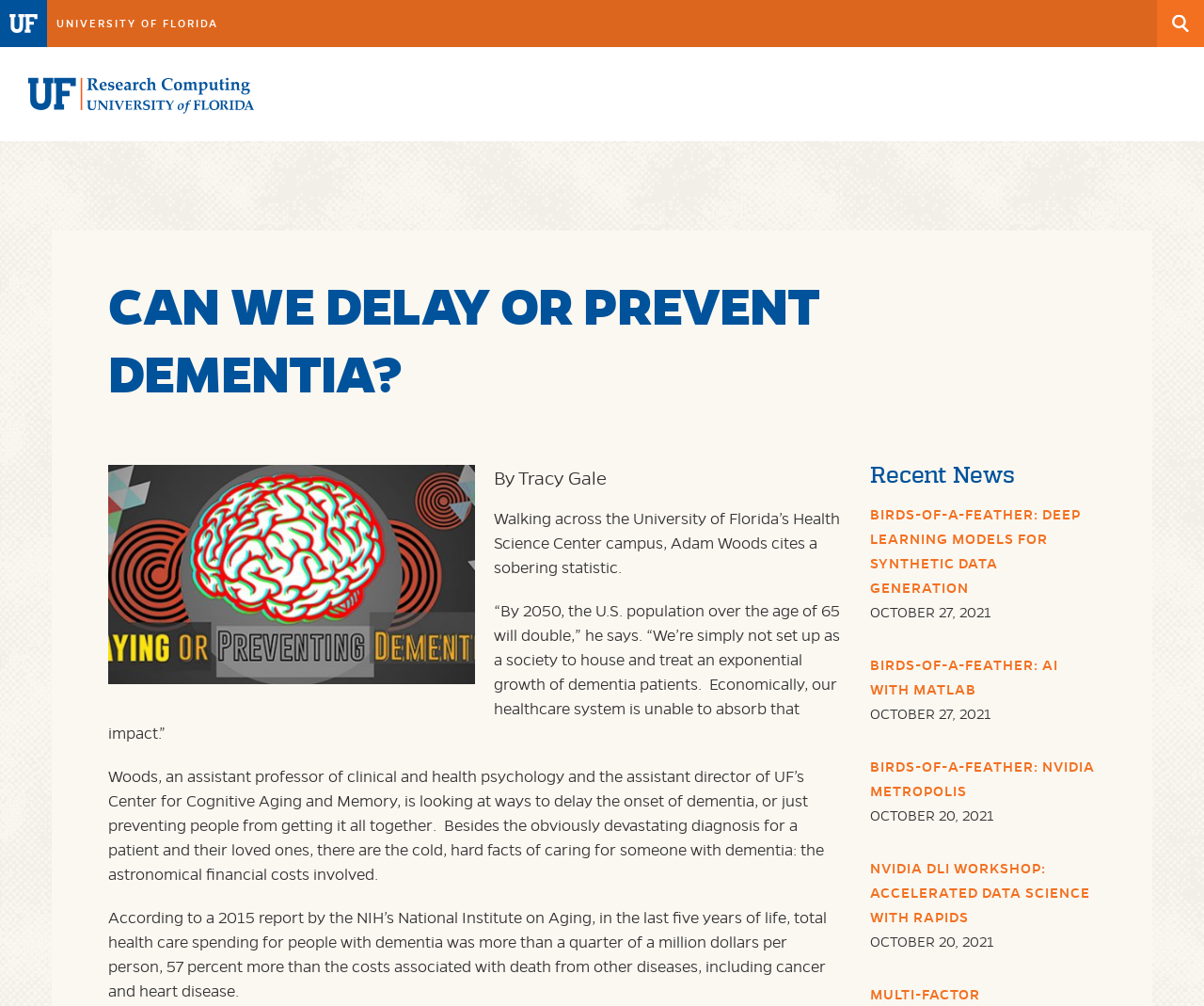Given the webpage screenshot and the description, determine the bounding box coordinates (top-left x, top-left y, bottom-right x, bottom-right y) that define the location of the UI element matching this description: Birds-of-a-Feather: AI with MATLAB

[0.723, 0.653, 0.879, 0.694]